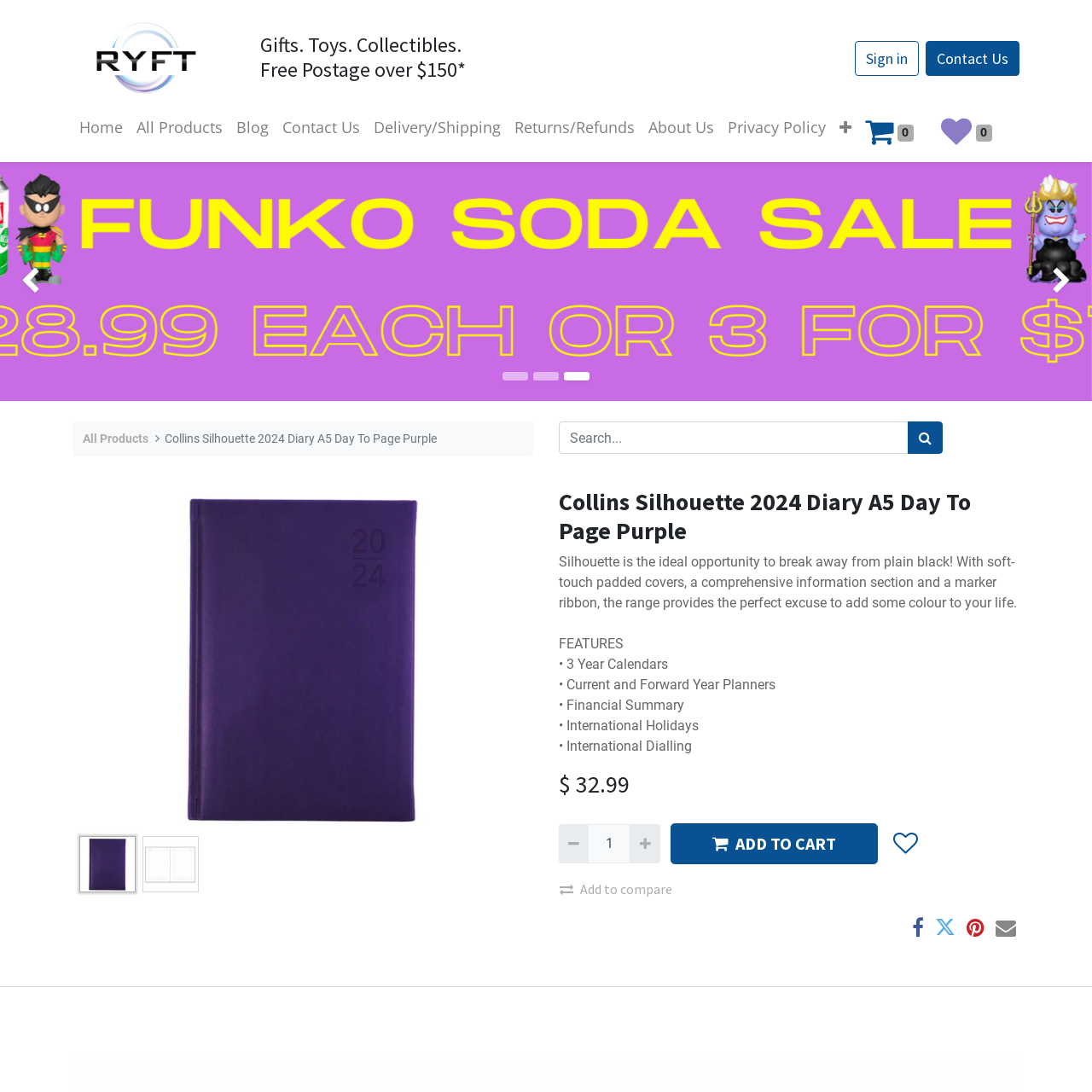Can you find the bounding box coordinates for the UI element given this description: "ADD TO CART"? Provide the coordinates as four float numbers between 0 and 1: [left, top, right, bottom].

[0.614, 0.754, 0.804, 0.791]